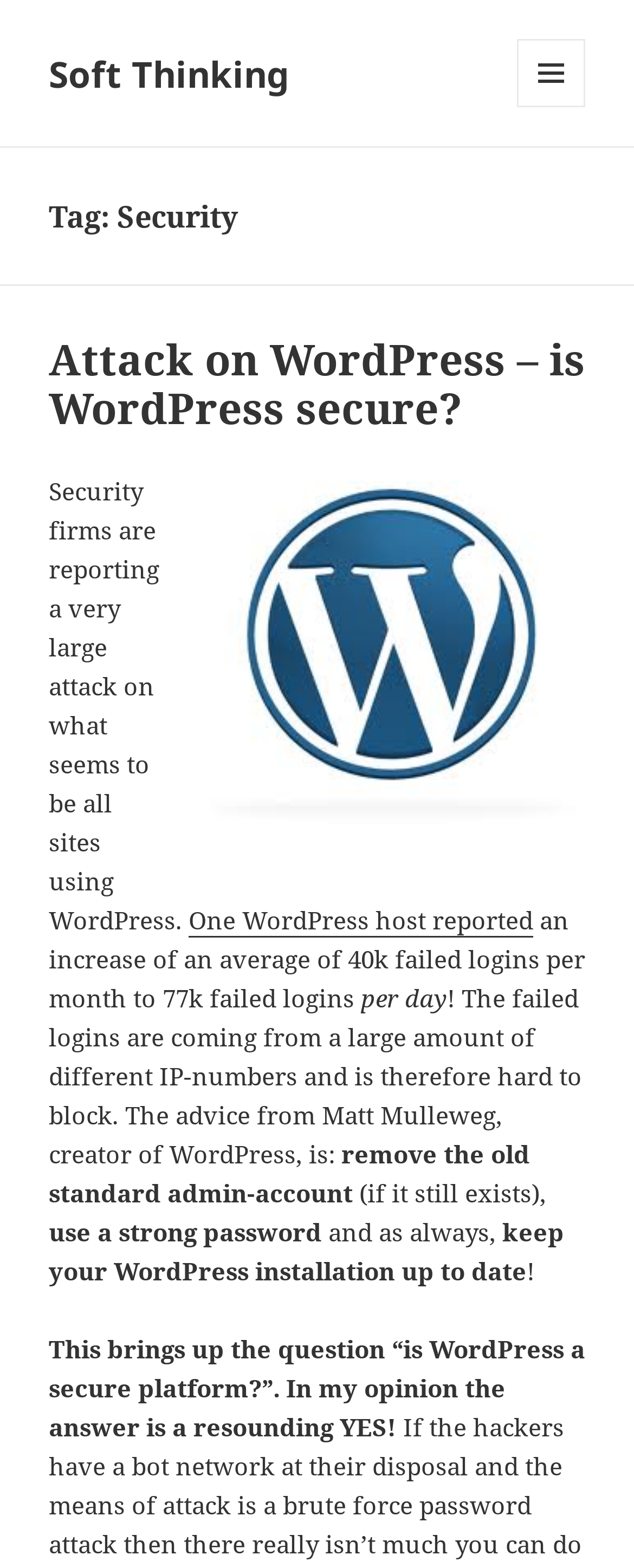Extract the bounding box for the UI element that matches this description: "Soft Thinking".

[0.077, 0.031, 0.456, 0.062]